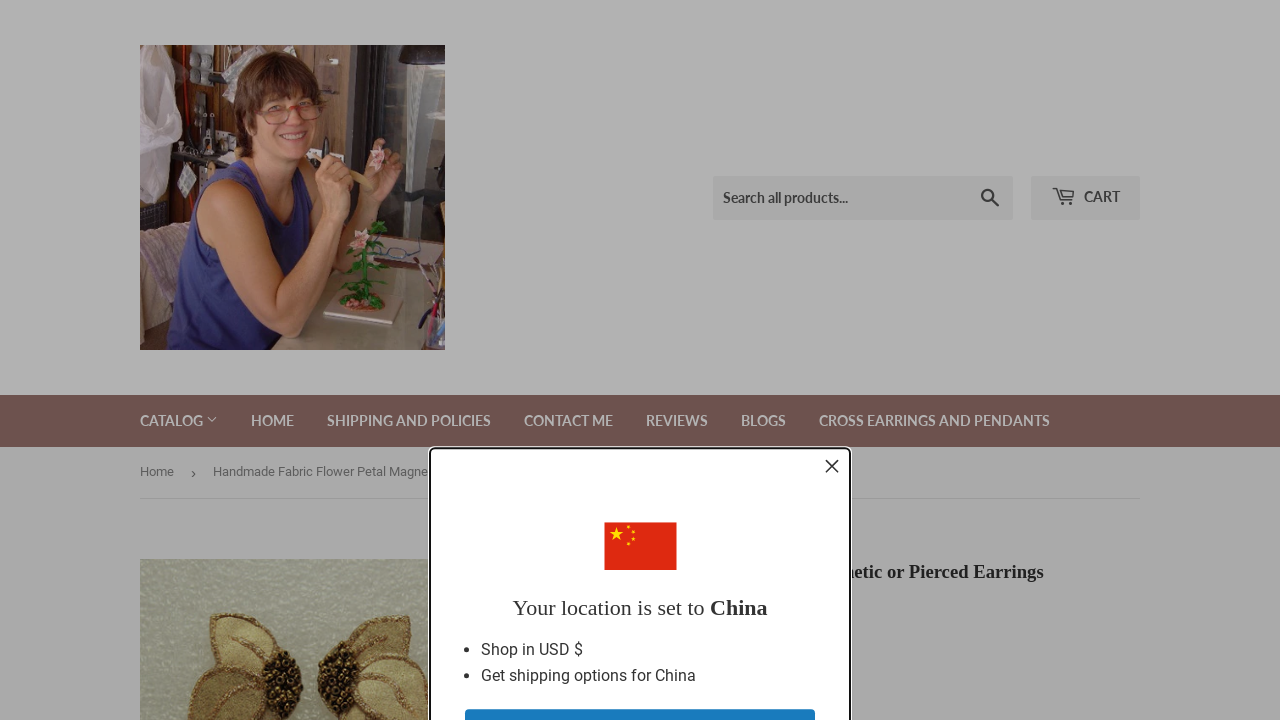Answer the following query with a single word or phrase:
What is the price of the earrings?

$77.00